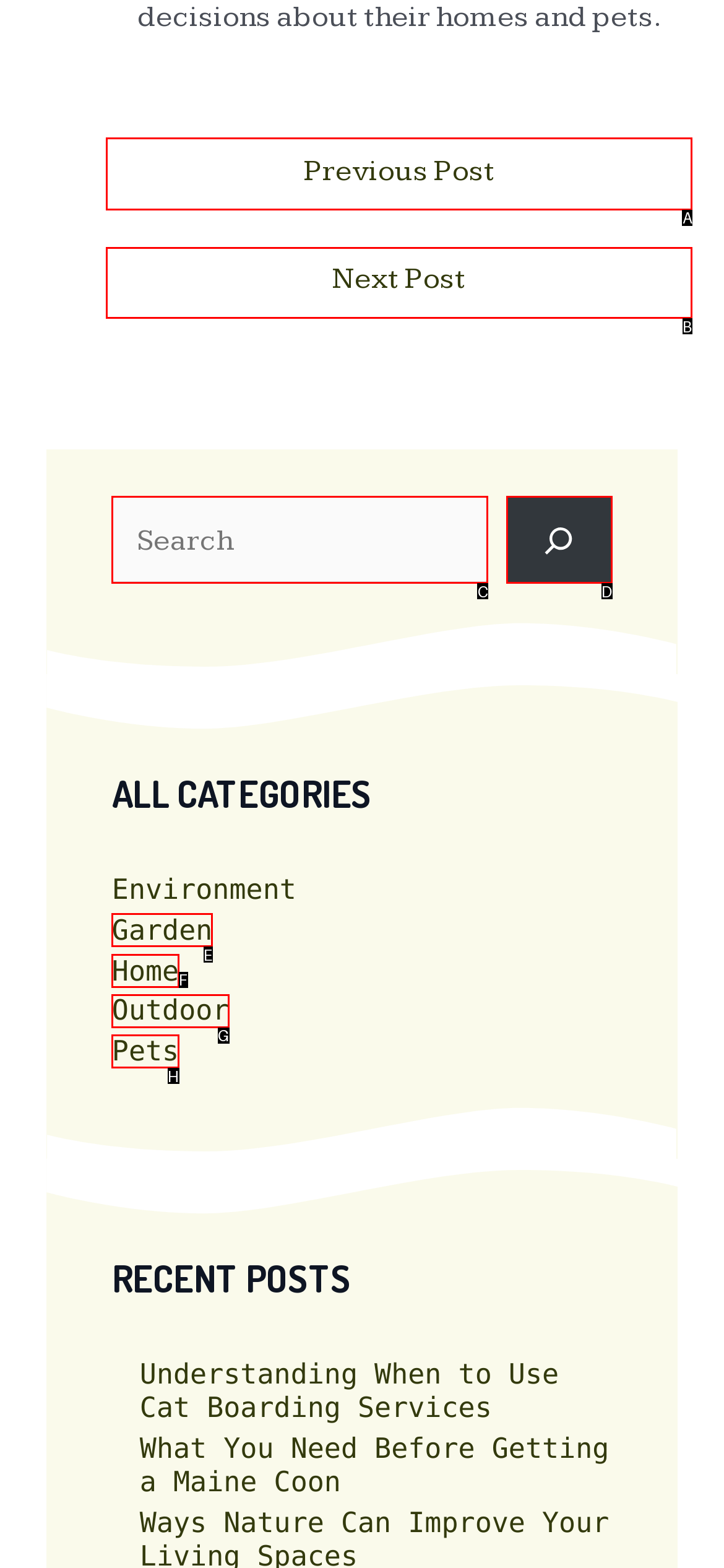Select the letter of the UI element that matches this task: Go to previous post
Provide the answer as the letter of the correct choice.

A